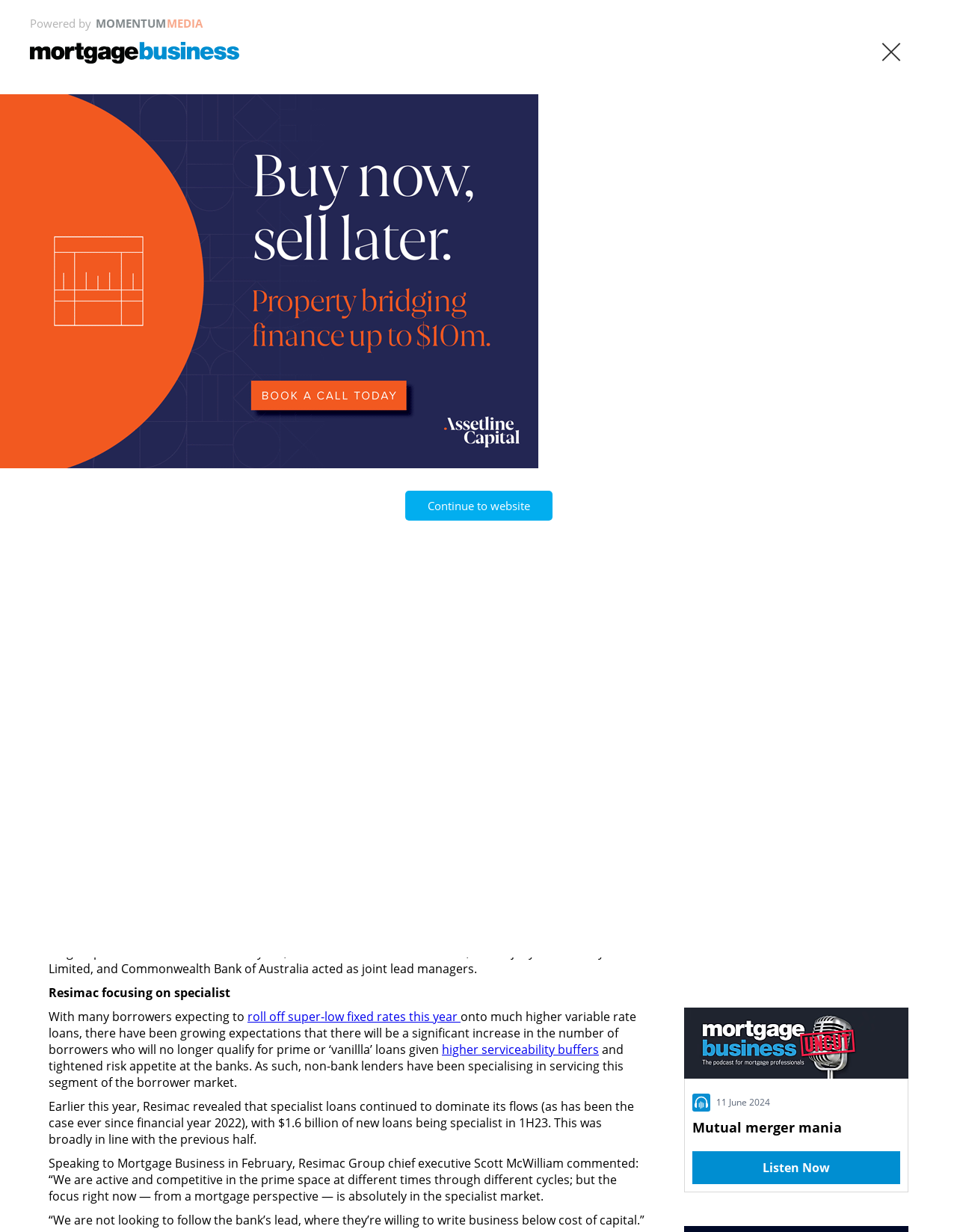Please specify the bounding box coordinates of the region to click in order to perform the following instruction: "Share this article on Facebook".

[0.305, 0.282, 0.33, 0.308]